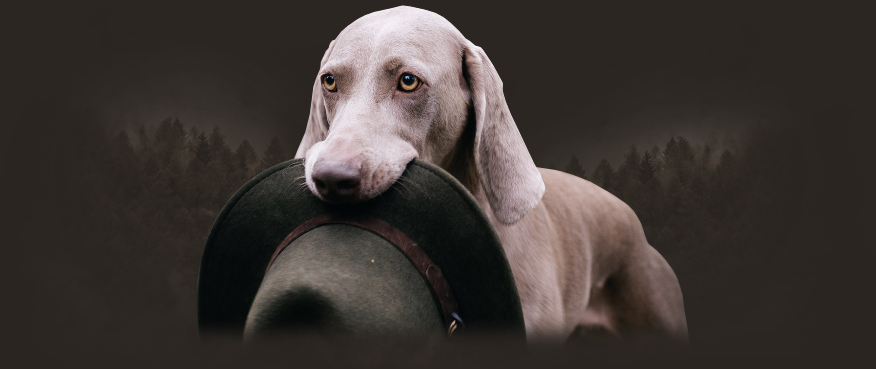Give a one-word or short phrase answer to this question: 
What is the dog resting its head on?

a wide-brimmed hat